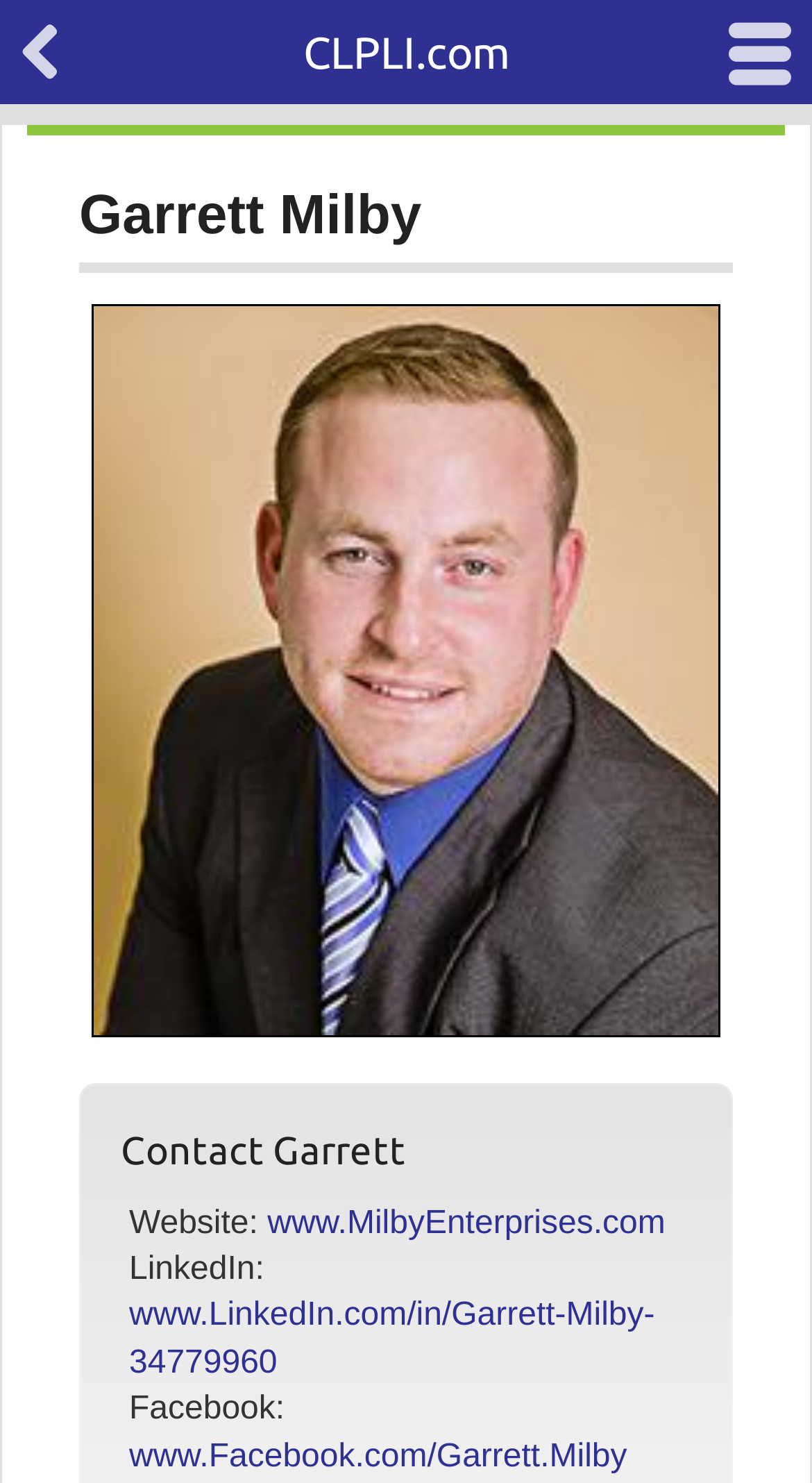Extract the bounding box coordinates for the described element: "CLPLI.com". The coordinates should be represented as four float numbers between 0 and 1: [left, top, right, bottom].

[0.0, 0.0, 1.0, 0.07]